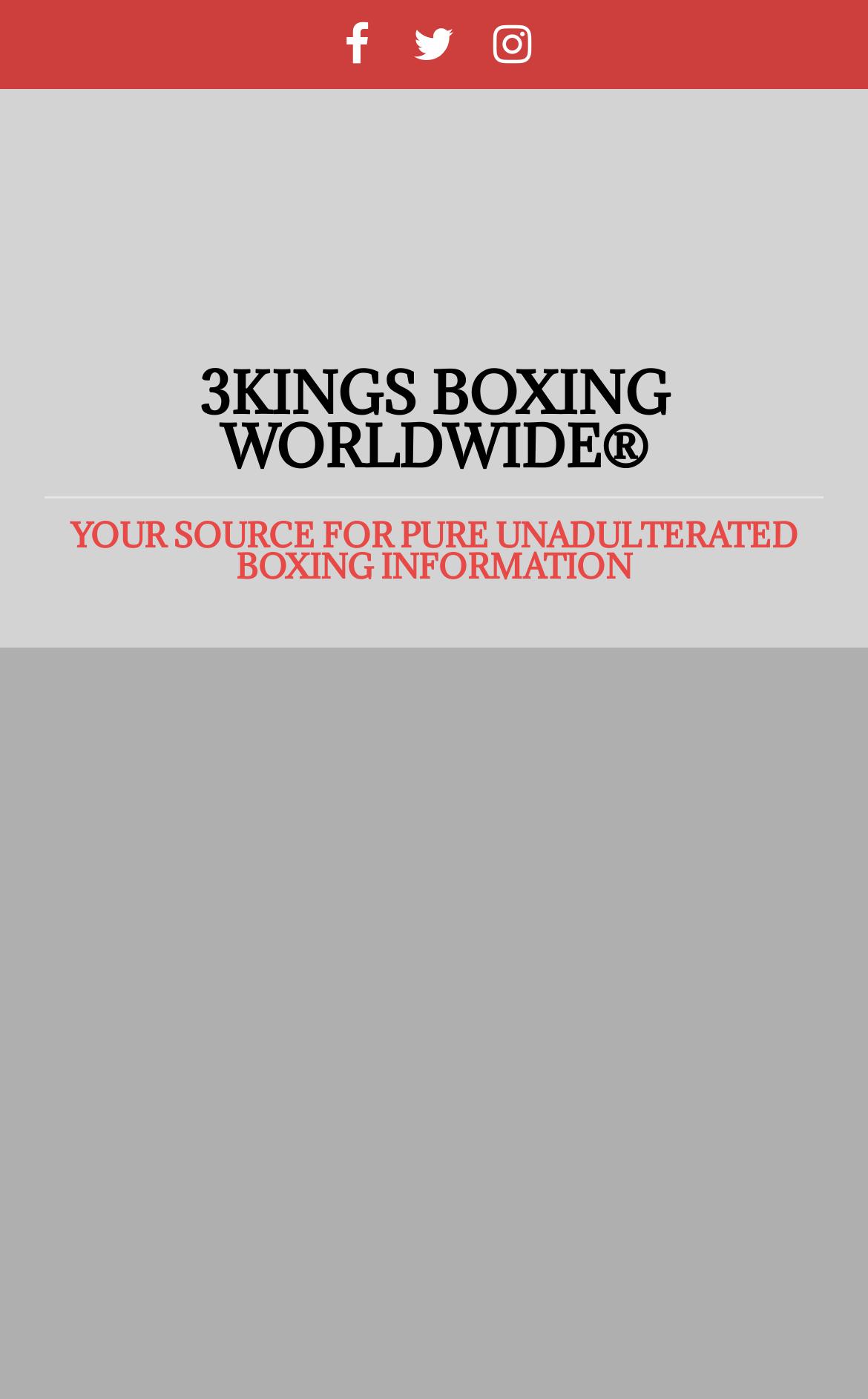Please find and report the primary heading text from the webpage.

Gennady Golovkin v Ryota Murata Unification Bout Targeting April